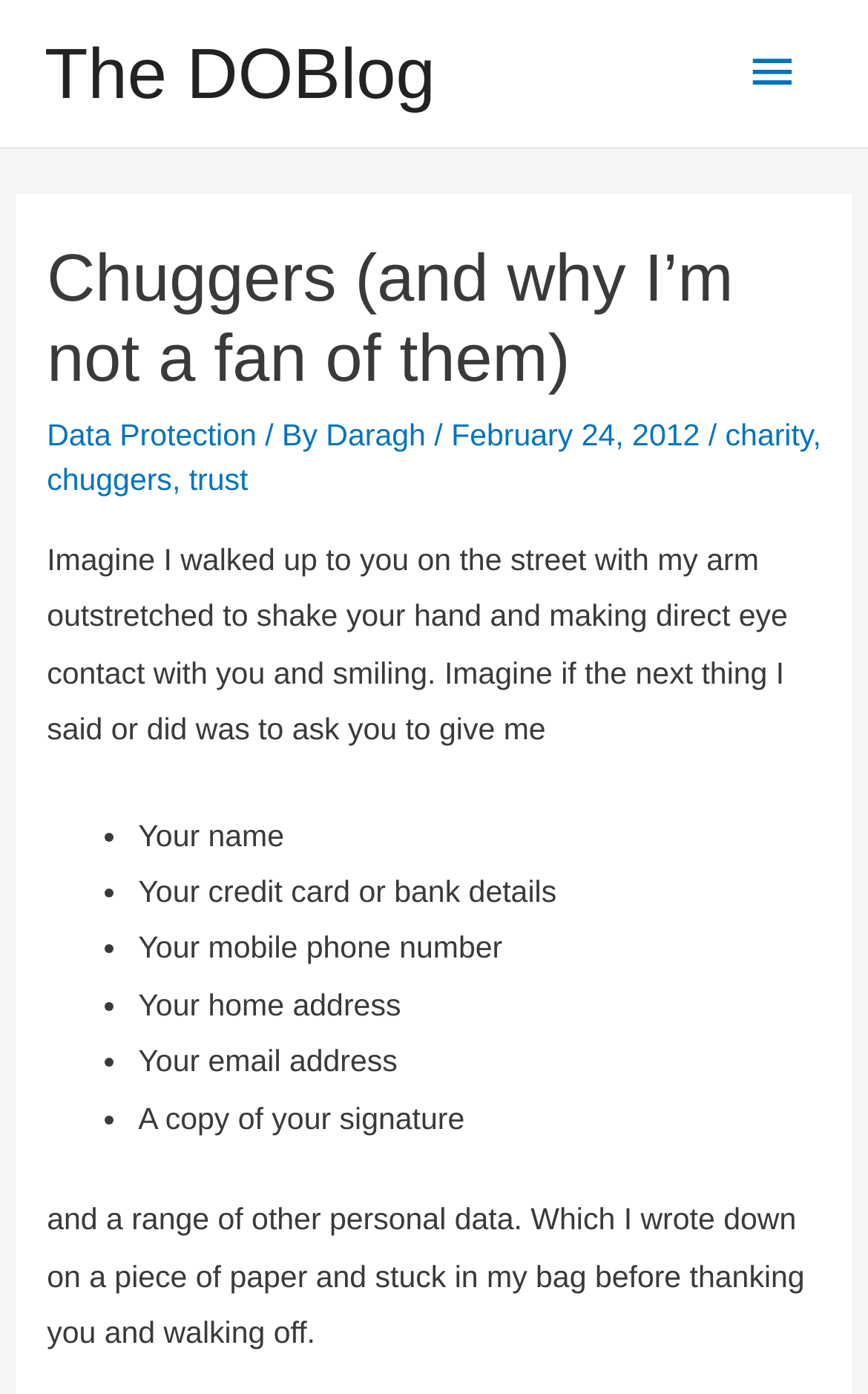Create a detailed summary of the webpage's content and design.

The webpage is a blog post titled "Chuggers (and why I’m not a fan of them)" on The DOBlog. At the top left, there is a link to The DOBlog. On the top right, there is a main menu button that, when expanded, reveals a header section. 

In the header section, there is a heading with the same title as the webpage. Below the heading, there are links to "Data Protection", "Daragh", and "charity", as well as a static text indicating the post's author and date, "February 24, 2012". There are also links to "chuggers" and "trust" on the same line.

The main content of the blog post starts with a paragraph describing a hypothetical scenario where the author approaches someone on the street and asks for personal information. This is followed by a list of five items, each marked with a bullet point, listing the types of personal information being requested, including name, credit card or bank details, mobile phone number, home address, and email address. The list is followed by another paragraph that continues the hypothetical scenario, describing the author writing down the personal data on a piece of paper and walking off.